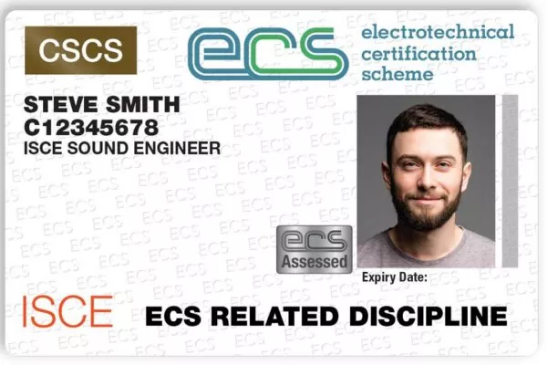What is the certification scheme associated with ECS?
Refer to the image and give a detailed answer to the question.

The ECS logo is accompanied by the initials 'CSCS', which stands for Construction Skills Certification Scheme, indicating that the ECS card is part of this certification scheme.